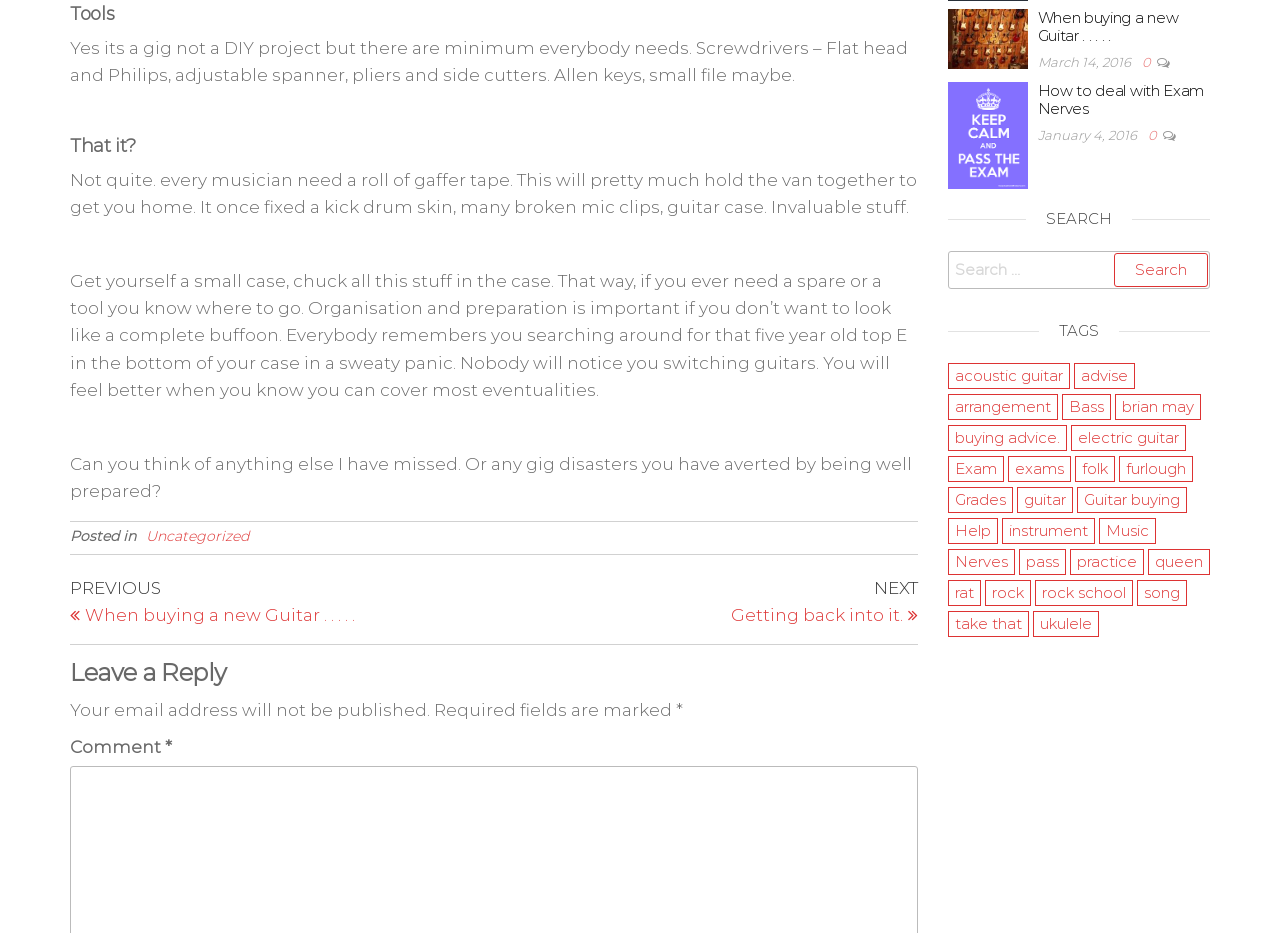What is the purpose of the SEARCH section?
Please give a detailed and elaborate answer to the question based on the image.

The SEARCH section allows users to search for specific posts by entering keywords in the search box and clicking the Search button.